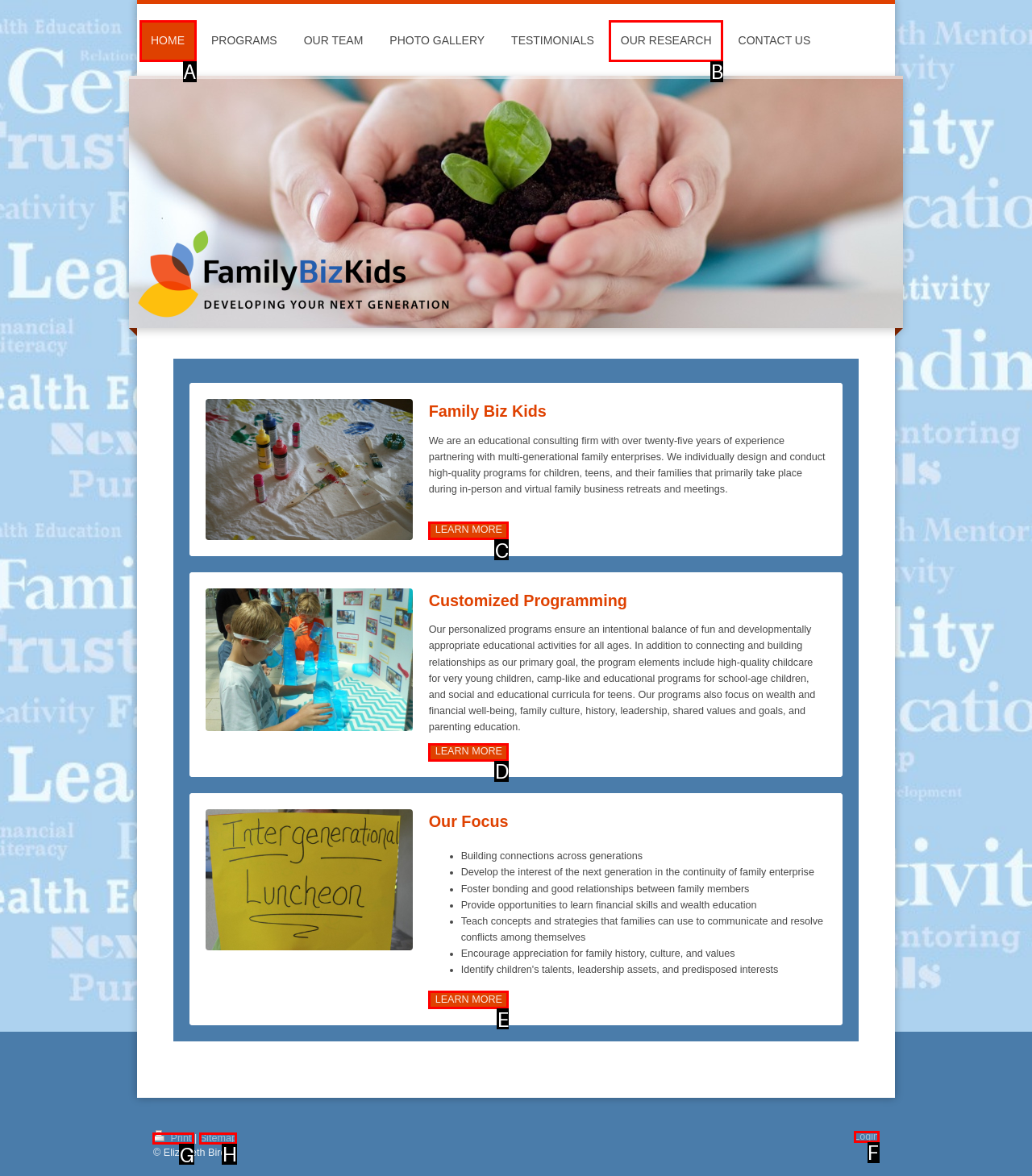Choose the HTML element that should be clicked to achieve this task: print the page
Respond with the letter of the correct choice.

G